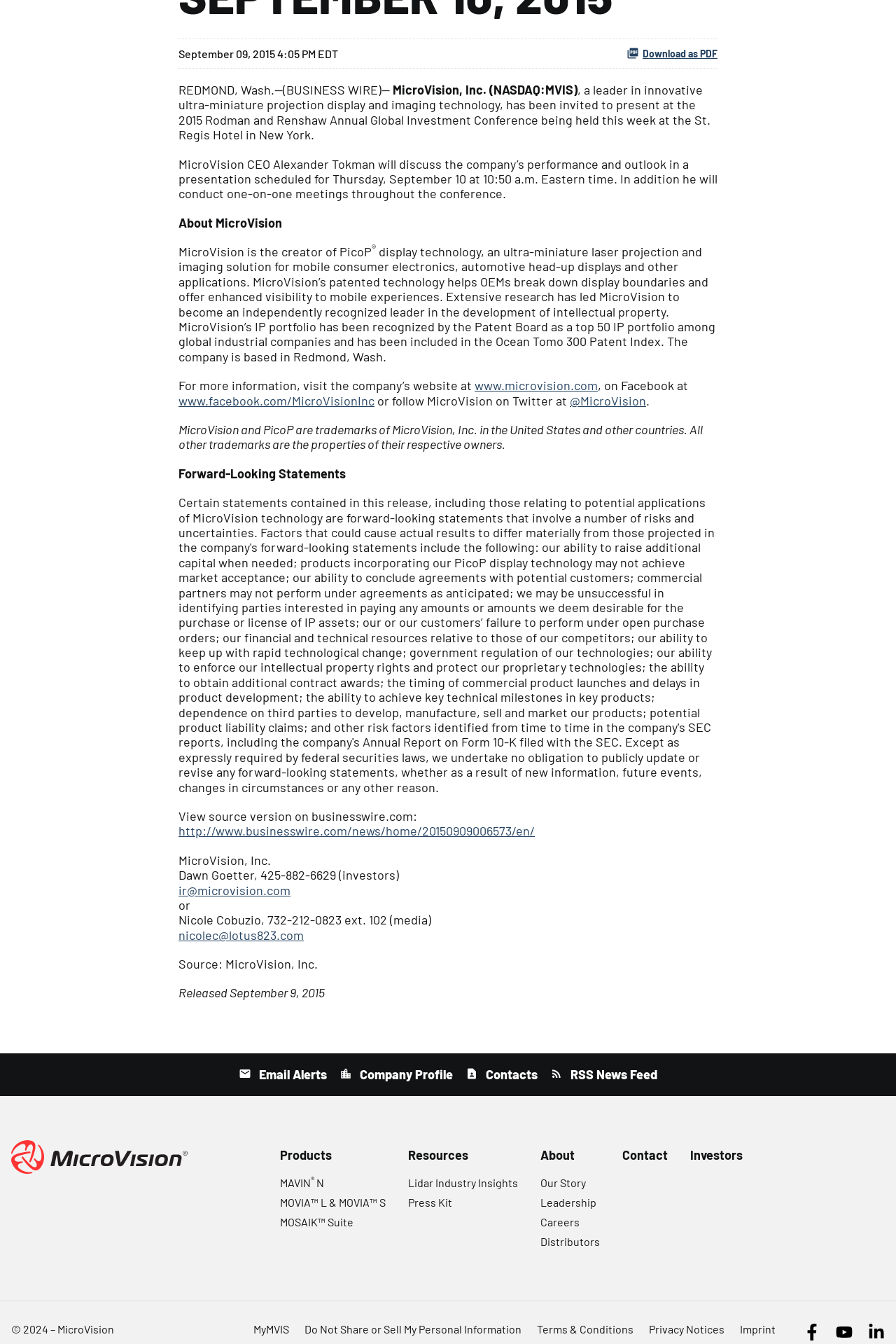What is the name of the CEO of MicroVision?
Based on the image, answer the question with a single word or brief phrase.

Alexander Tokman